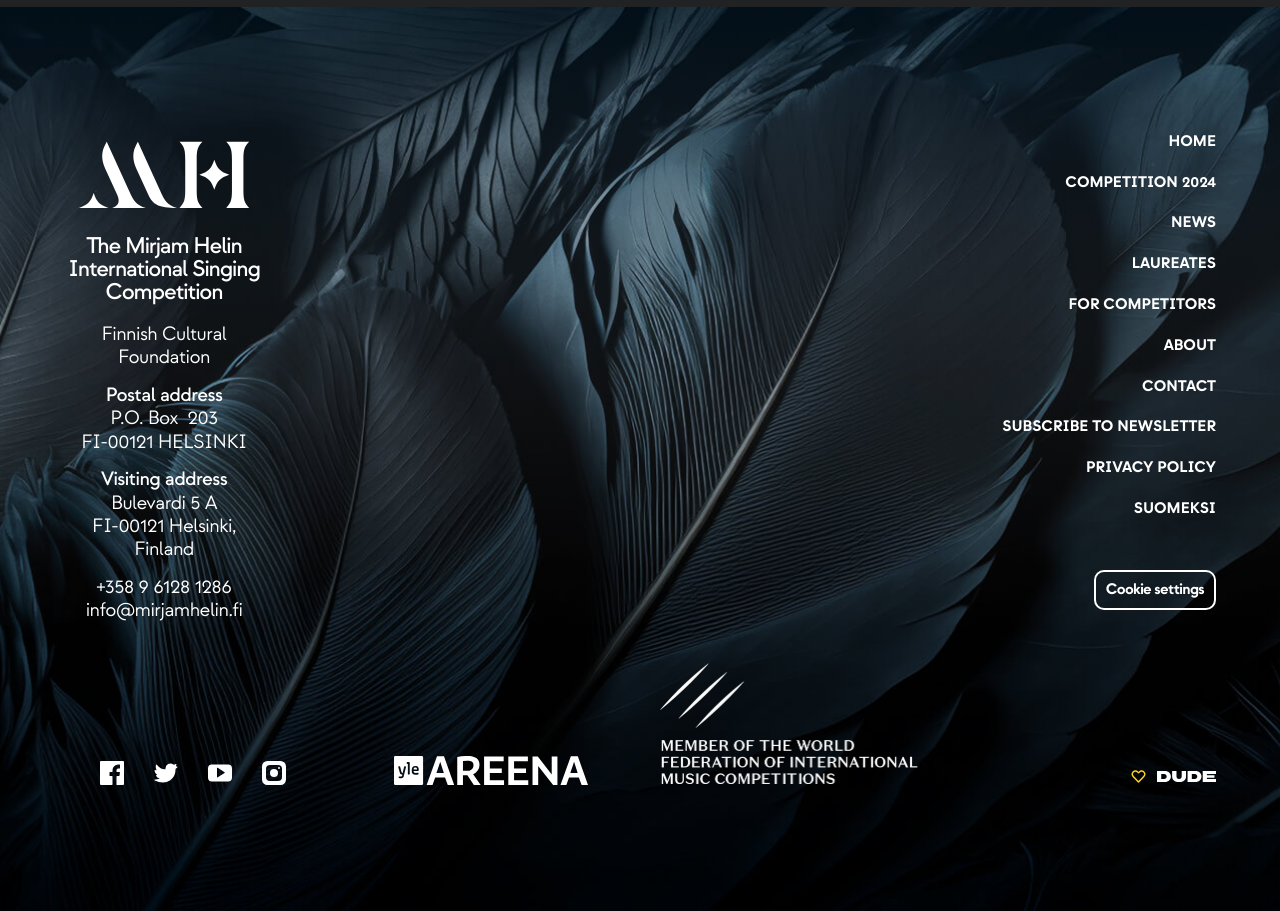Specify the bounding box coordinates of the element's area that should be clicked to execute the given instruction: "Click the HOME link". The coordinates should be four float numbers between 0 and 1, i.e., [left, top, right, bottom].

[0.913, 0.144, 0.95, 0.166]